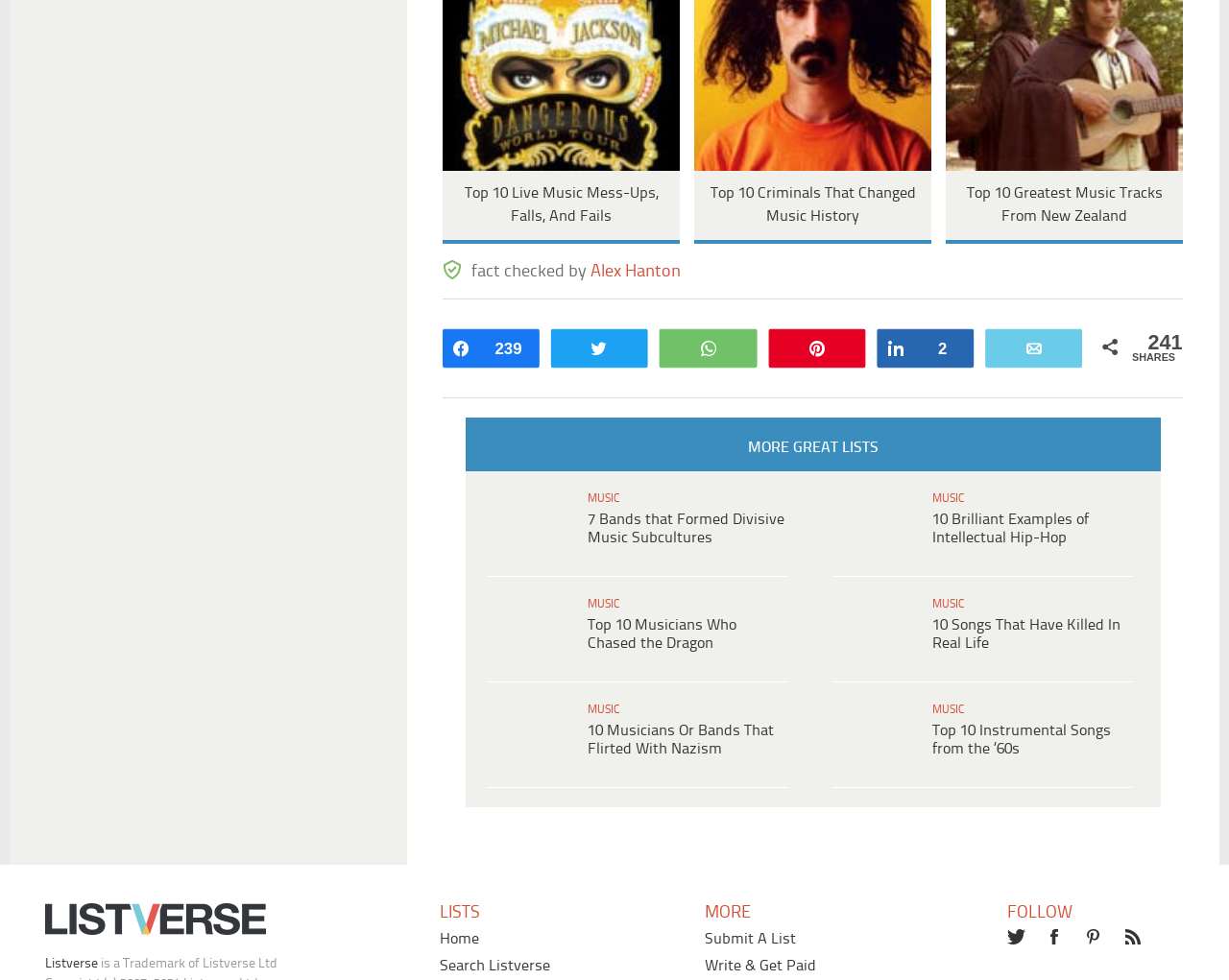Specify the bounding box coordinates for the region that must be clicked to perform the given instruction: "View 10 Songs That Have Killed In Real Life".

[0.637, 0.952, 0.828, 0.989]